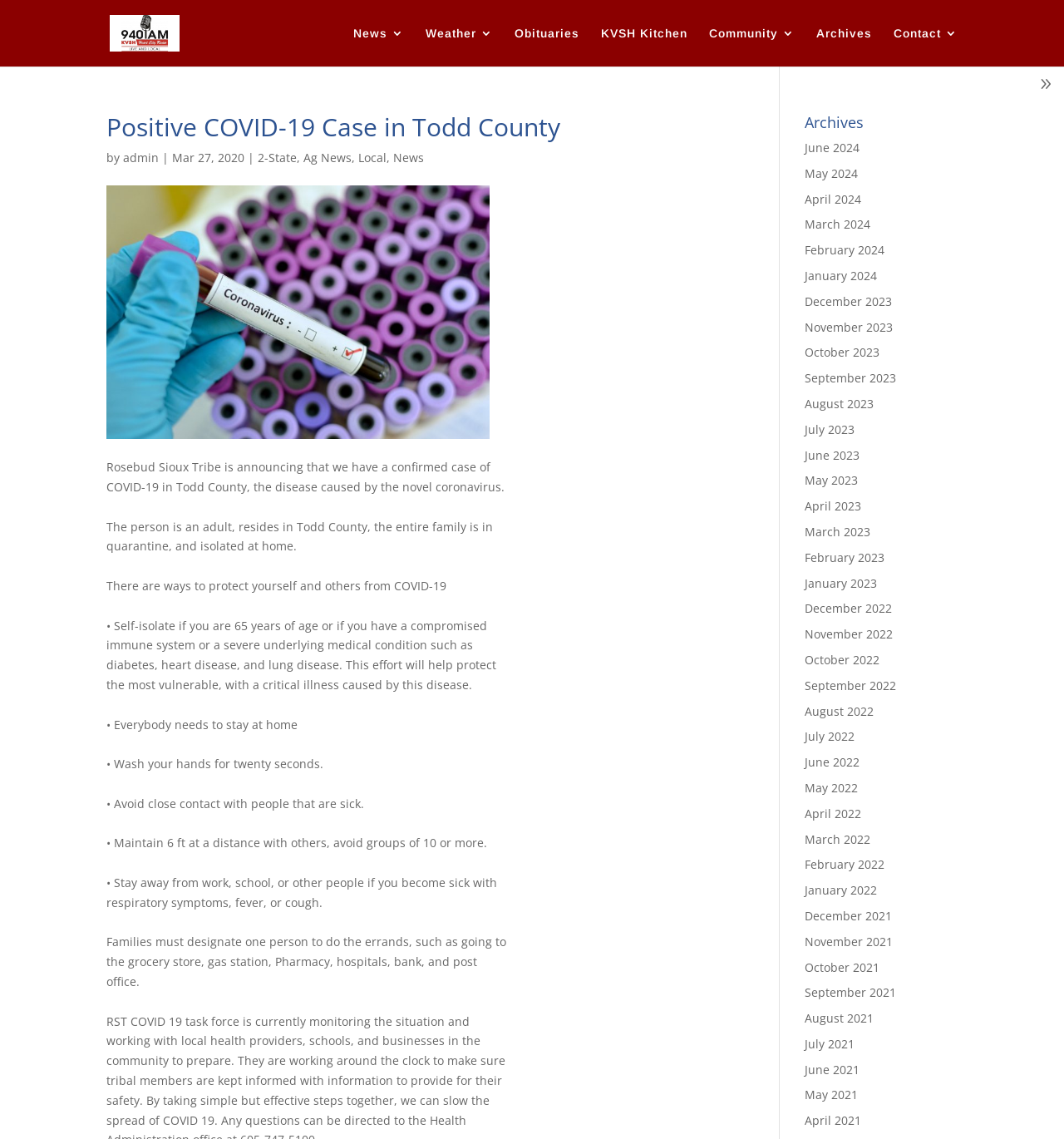What is the name of the tribe announcing a COVID-19 case?
Please provide a comprehensive answer based on the contents of the image.

The question is asking about the tribe that is announcing a COVID-19 case. By reading the text on the webpage, we can find the answer in the sentence 'Rosebud Sioux Tribe is announcing that we have a confirmed case of COVID-19 in Todd County, the disease caused by the novel coronavirus.'